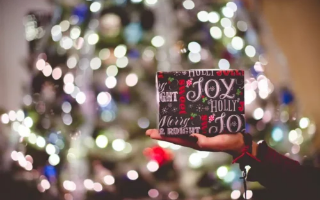Observe the image and answer the following question in detail: What is in the background of the image?

Although the background of the image is blurred, it reveals a sparkling Christmas tree, shimmering with colorful lights that create a warm and inviting atmosphere. The tree is decorated with lights, which adds to the festive ambiance of the scene.